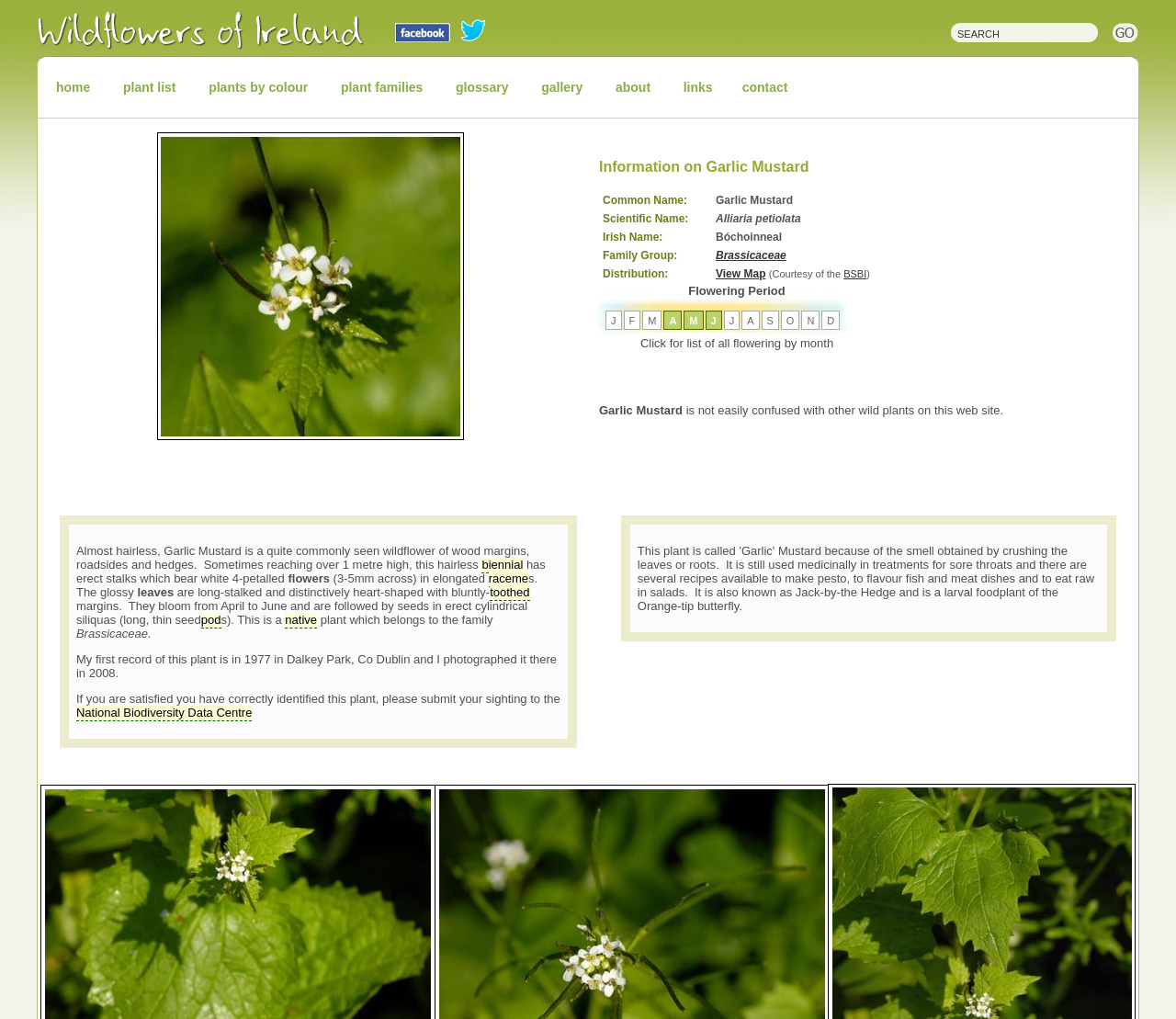Find and extract the text of the primary heading on the webpage.

Irish Wildflowers Irish Wild Plants Irish Wild Flora Wildflowers of Ireland